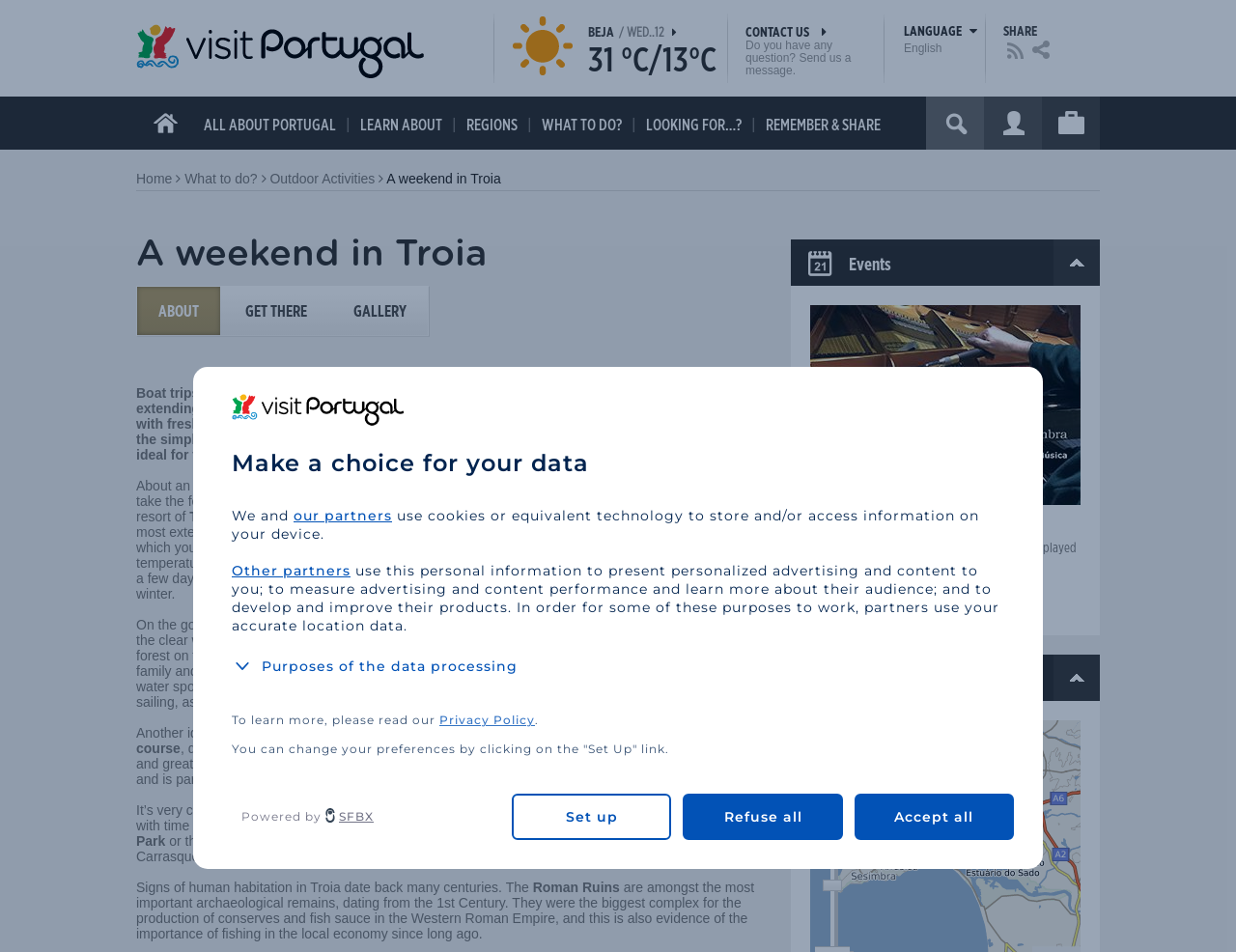From the screenshot, find the bounding box of the UI element matching this description: "Remember & Share". Supply the bounding box coordinates in the form [left, top, right, bottom], each a float between 0 and 1.

[0.612, 0.101, 0.72, 0.157]